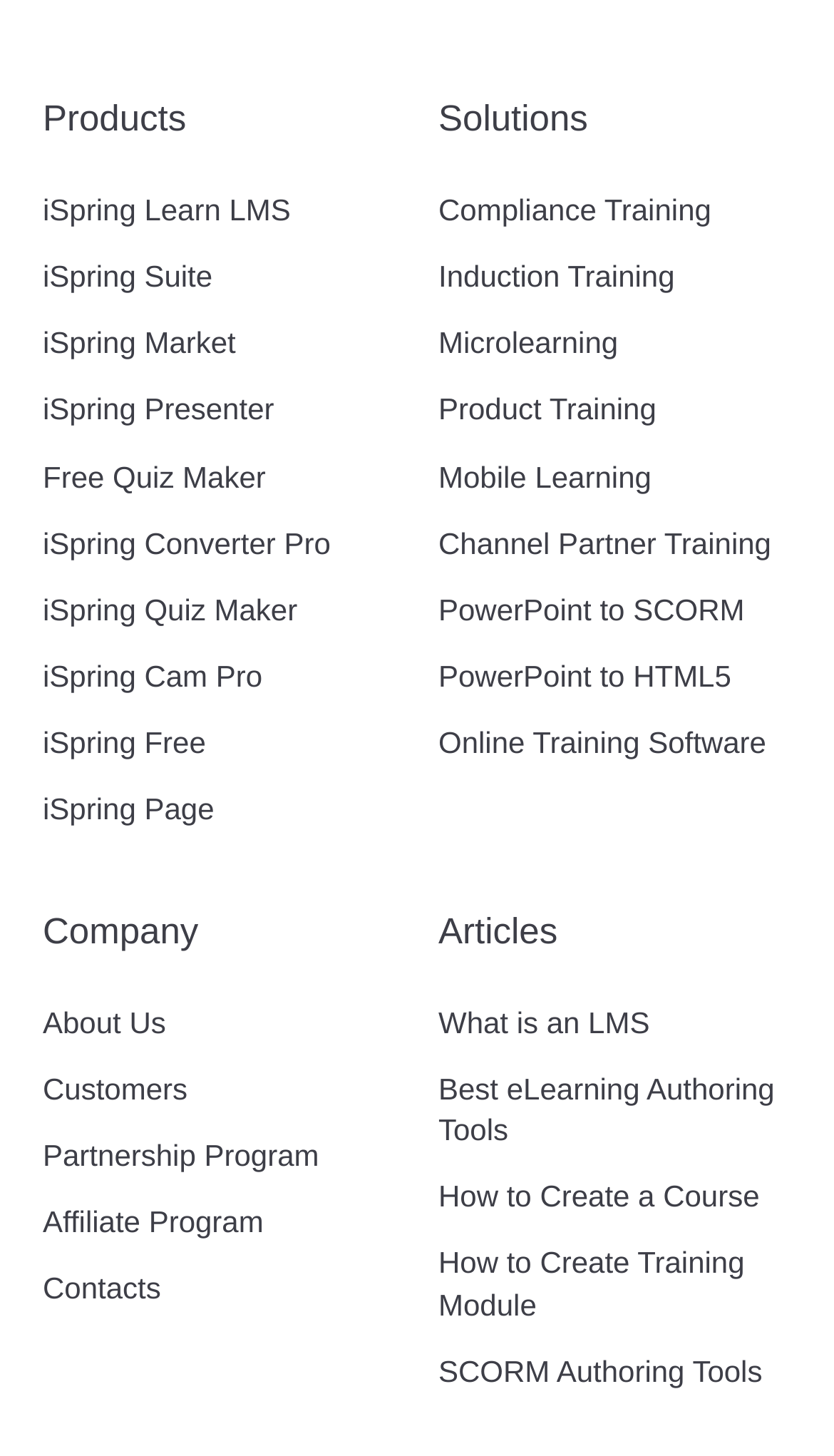Please identify the coordinates of the bounding box for the clickable region that will accomplish this instruction: "Go to iSpring Learn LMS".

[0.051, 0.132, 0.349, 0.155]